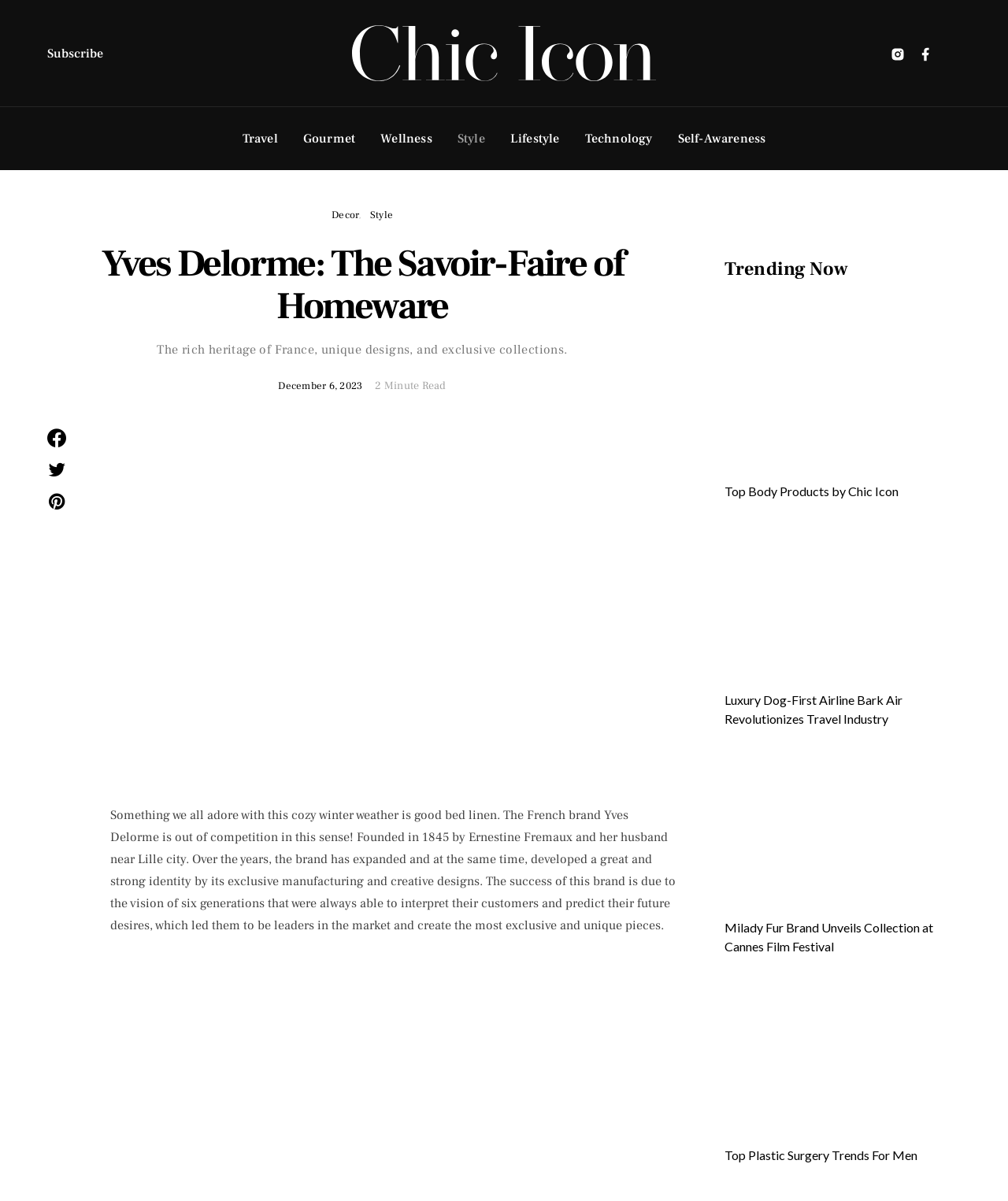Using the information in the image, give a detailed answer to the following question: What is the year the brand was founded?

According to the article, the brand Yves Delorme was founded in 1845 by Ernestine Fremaux and her husband near Lille city.